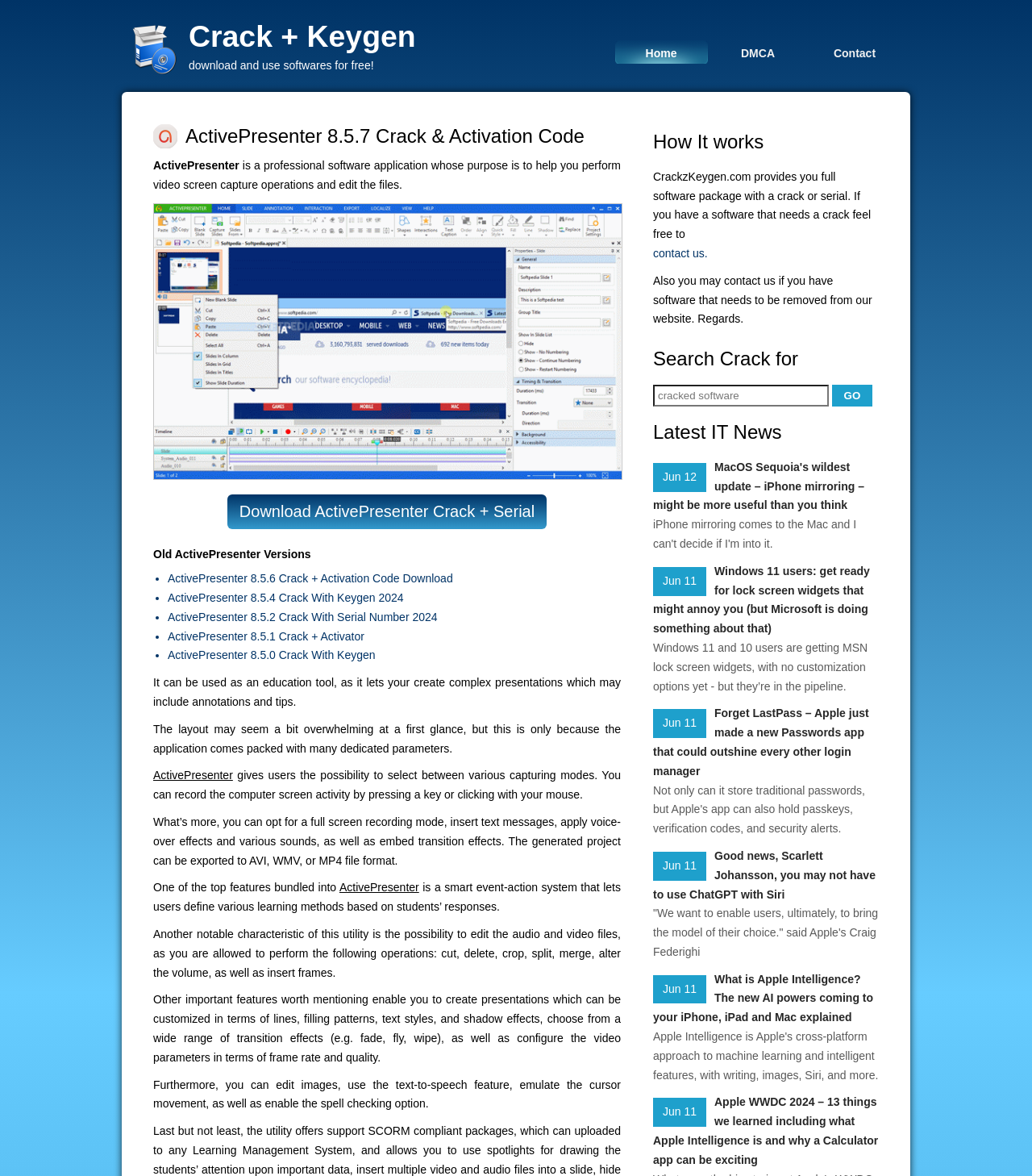Highlight the bounding box coordinates of the element you need to click to perform the following instruction: "Search for cracked software."

[0.633, 0.327, 0.803, 0.346]